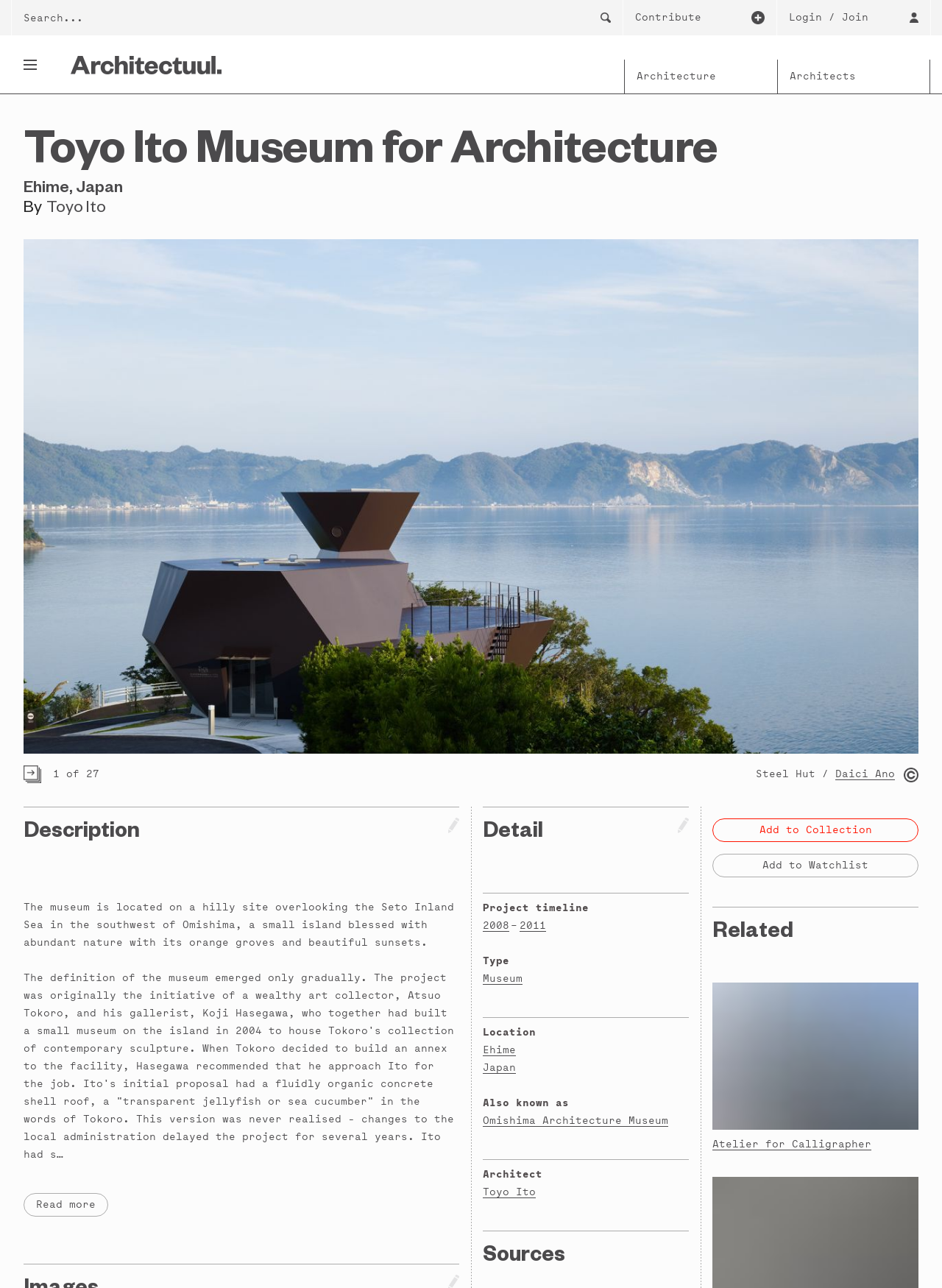Locate the UI element described by title="Architectuul" and provide its bounding box coordinates. Use the format (top-left x, top-left y, bottom-right x, bottom-right y) with all values as floating point numbers between 0 and 1.

[0.075, 0.043, 0.235, 0.058]